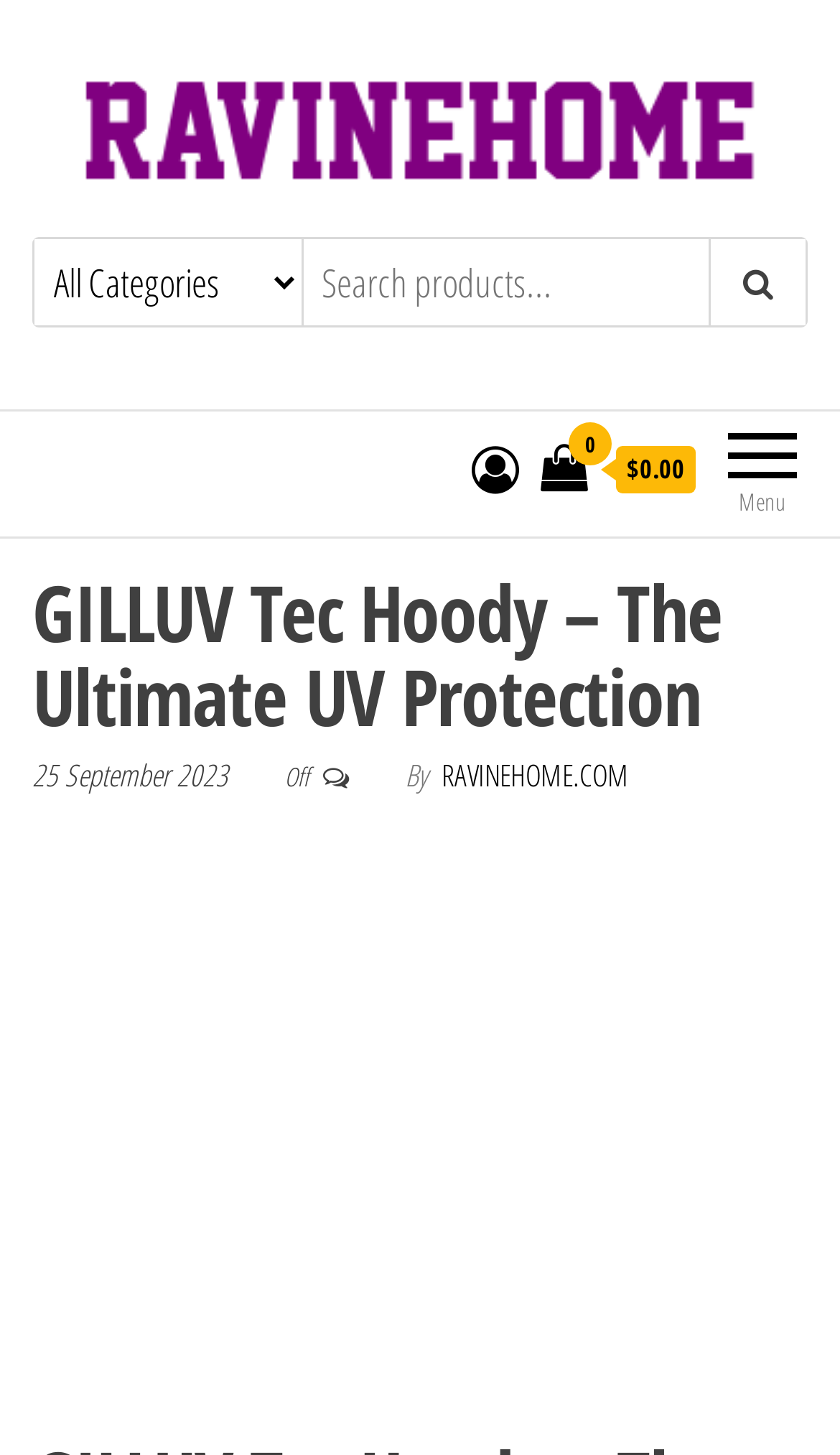Determine the bounding box coordinates for the element that should be clicked to follow this instruction: "visit RAVINEHOME.COM". The coordinates should be given as four float numbers between 0 and 1, in the format [left, top, right, bottom].

[0.526, 0.518, 0.749, 0.546]